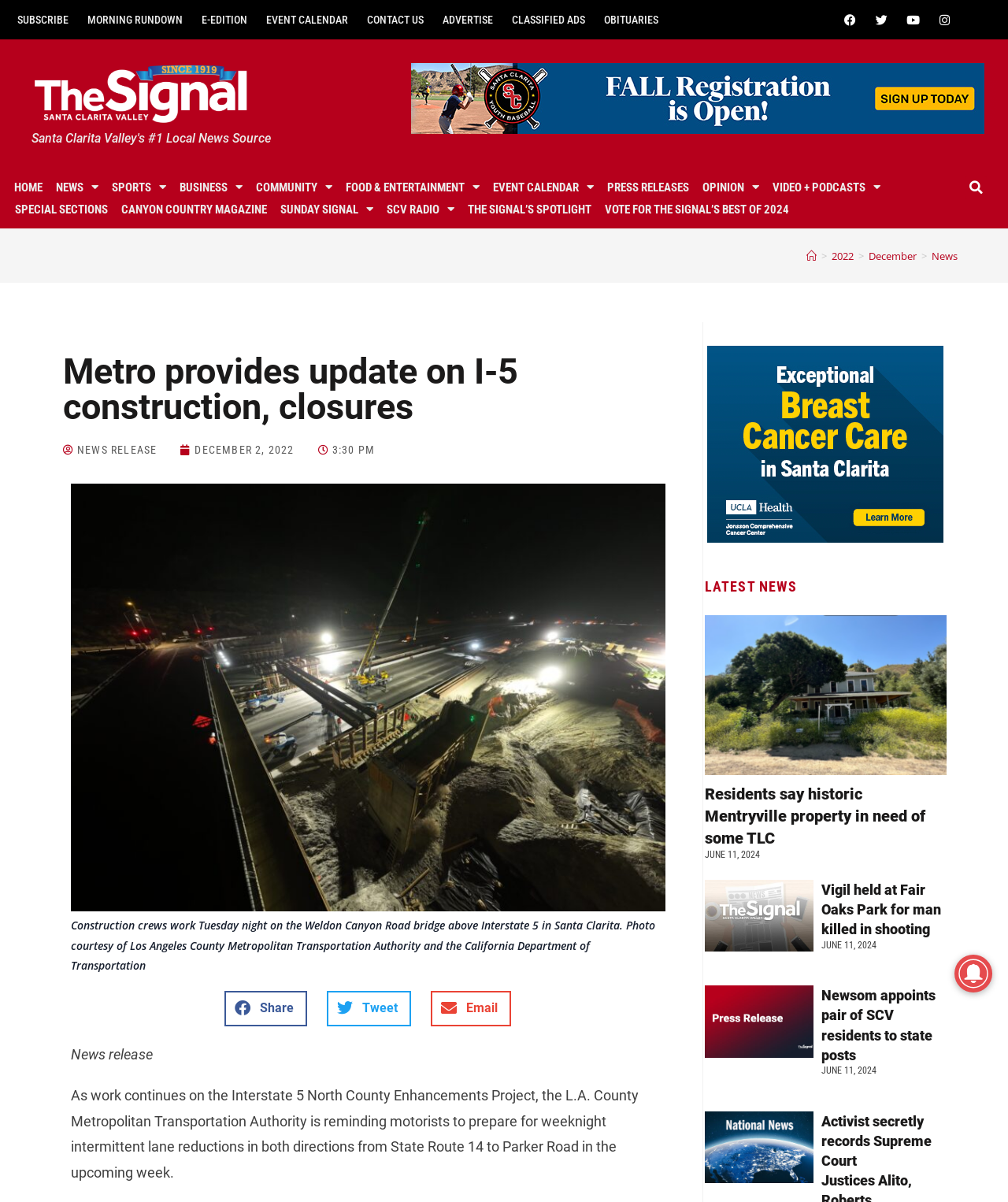Provide your answer in a single word or phrase: 
What is the name of the local news source?

Santa Clarita Valley's #1 Local News Source